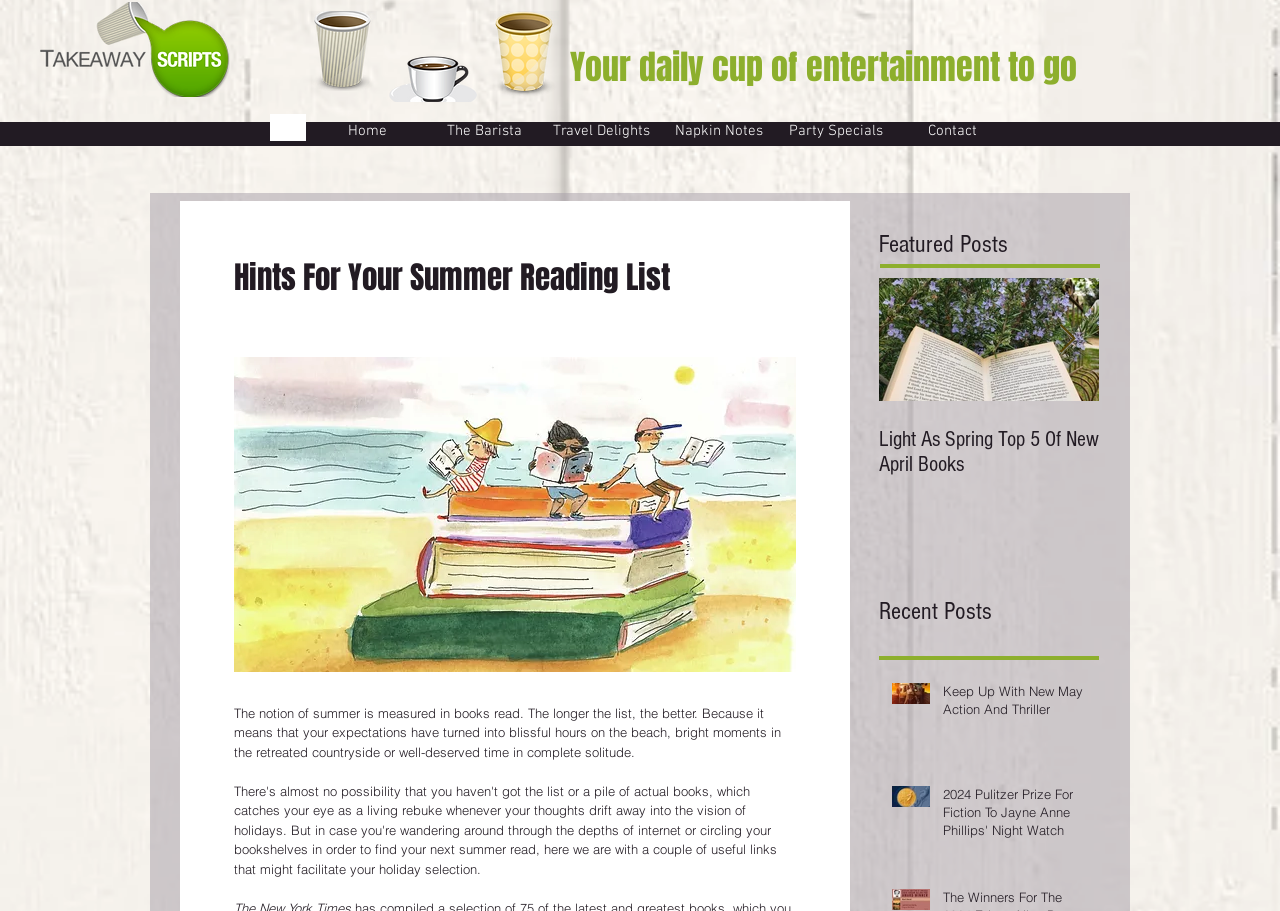What is the title of the first featured post?
From the image, provide a succinct answer in one word or a short phrase.

Light As Spring Top 5 Of New April Books